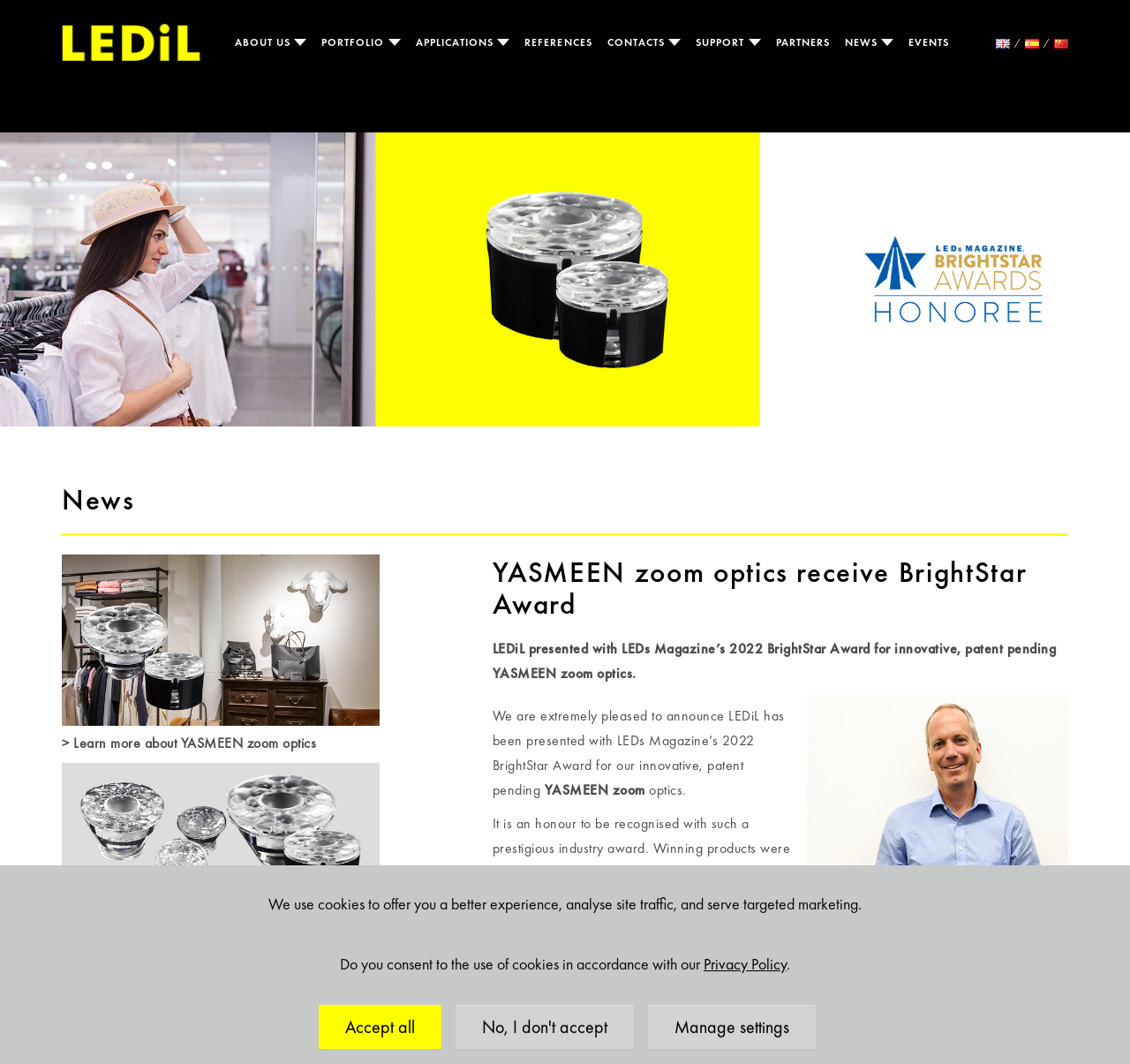Identify the bounding box coordinates of the part that should be clicked to carry out this instruction: "Find all LEDiL zoom optics".

[0.061, 0.885, 0.198, 0.903]